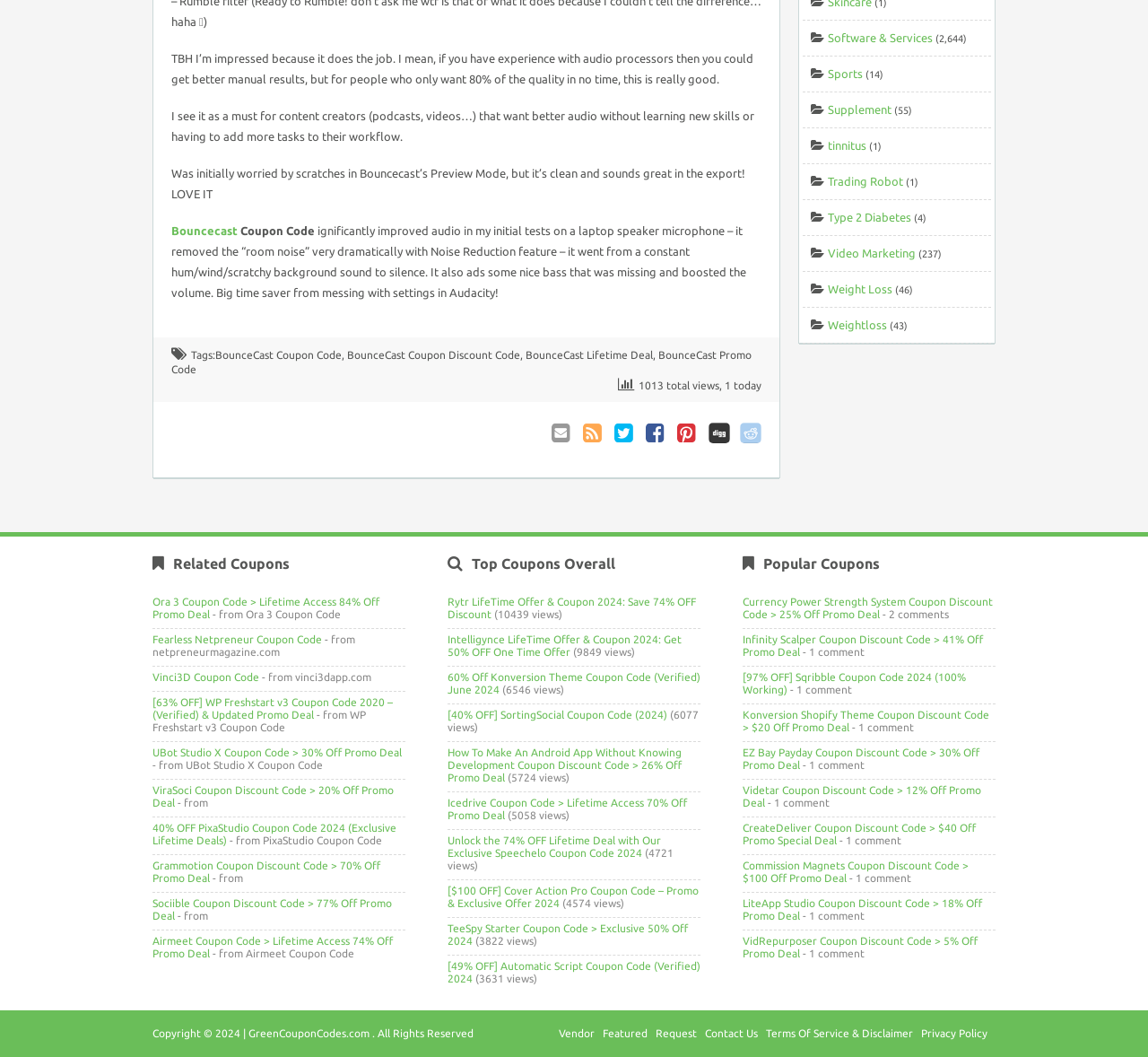Given the webpage screenshot, identify the bounding box of the UI element that matches this description: "Terms Of Service & Disclaimer".

[0.667, 0.972, 0.795, 0.983]